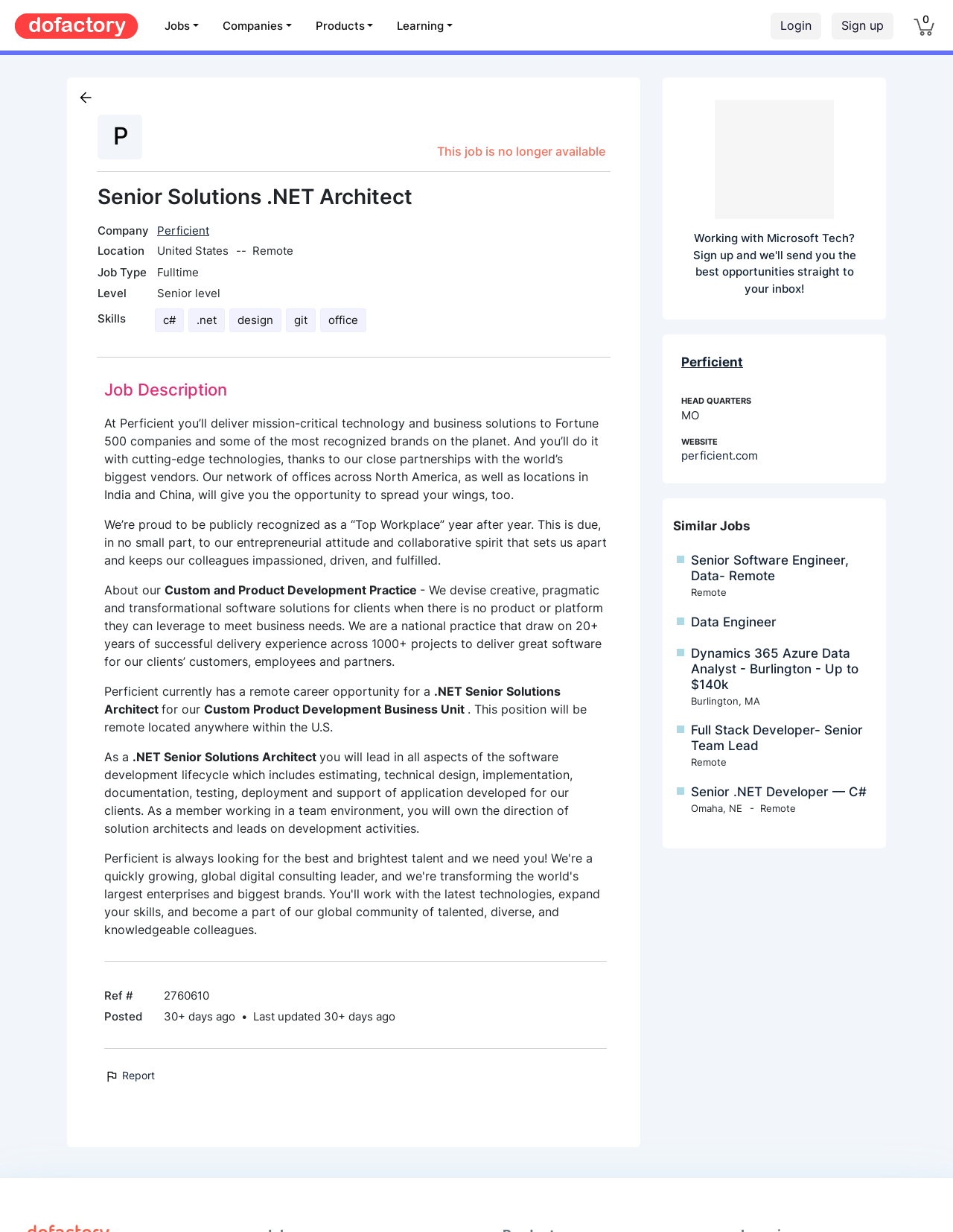Extract the bounding box coordinates of the UI element described by: "Data Engineer". The coordinates should include four float numbers ranging from 0 to 1, e.g., [left, top, right, bottom].

[0.725, 0.498, 0.815, 0.511]